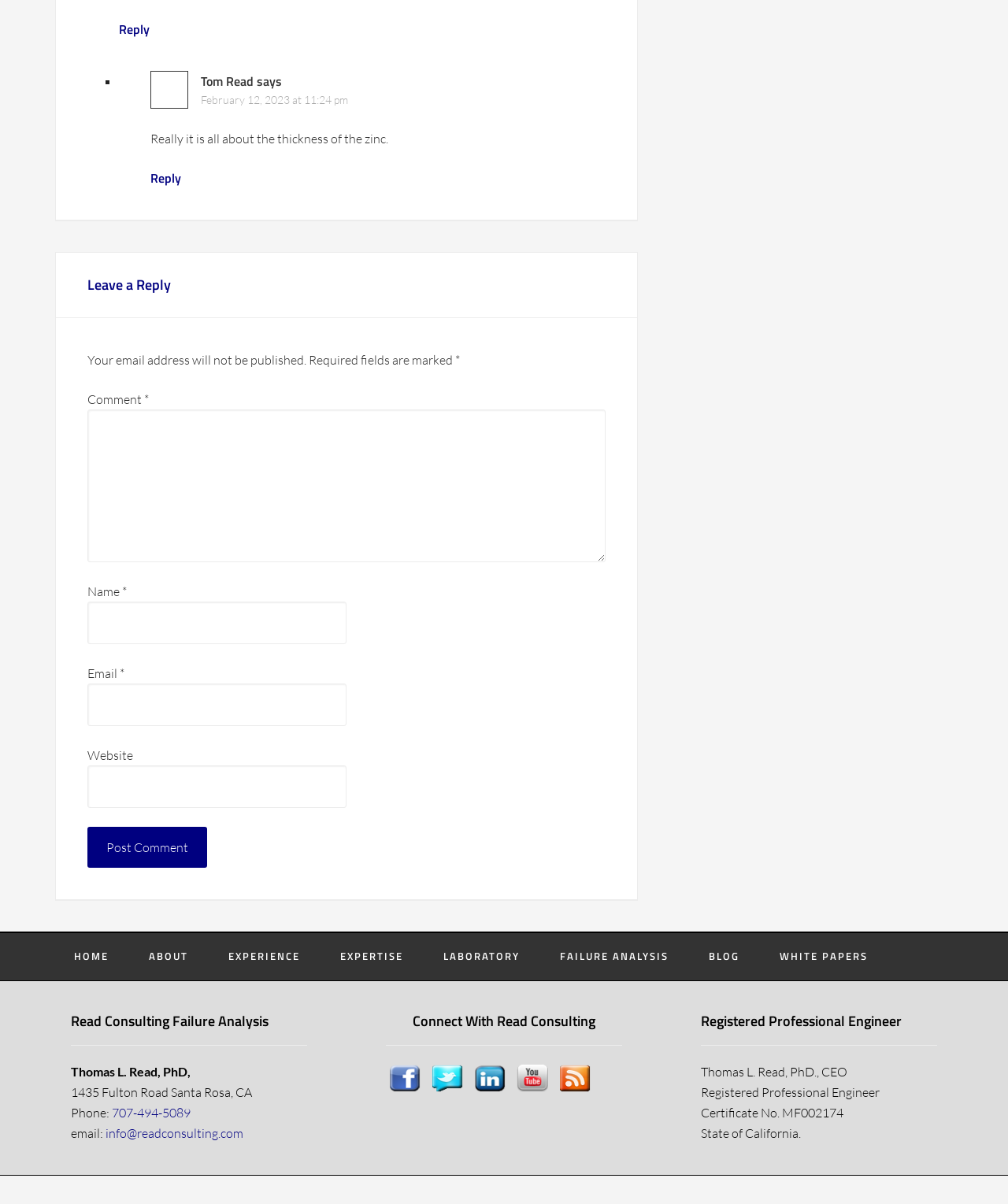Please identify the bounding box coordinates of the area that needs to be clicked to fulfill the following instruction: "Reply to Tom Read."

[0.149, 0.14, 0.18, 0.156]